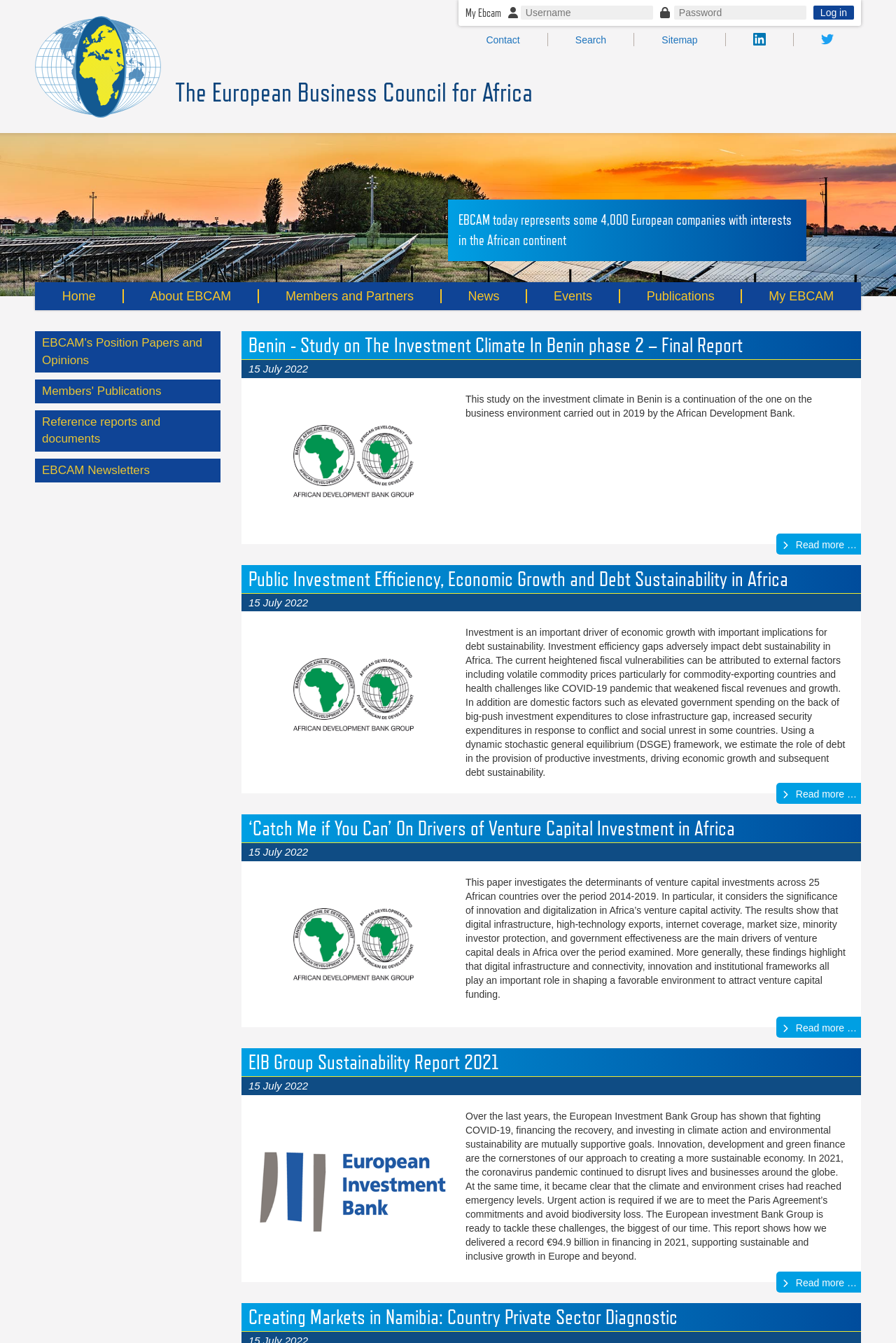Please identify the bounding box coordinates of the element that needs to be clicked to perform the following instruction: "contact us".

[0.543, 0.026, 0.58, 0.034]